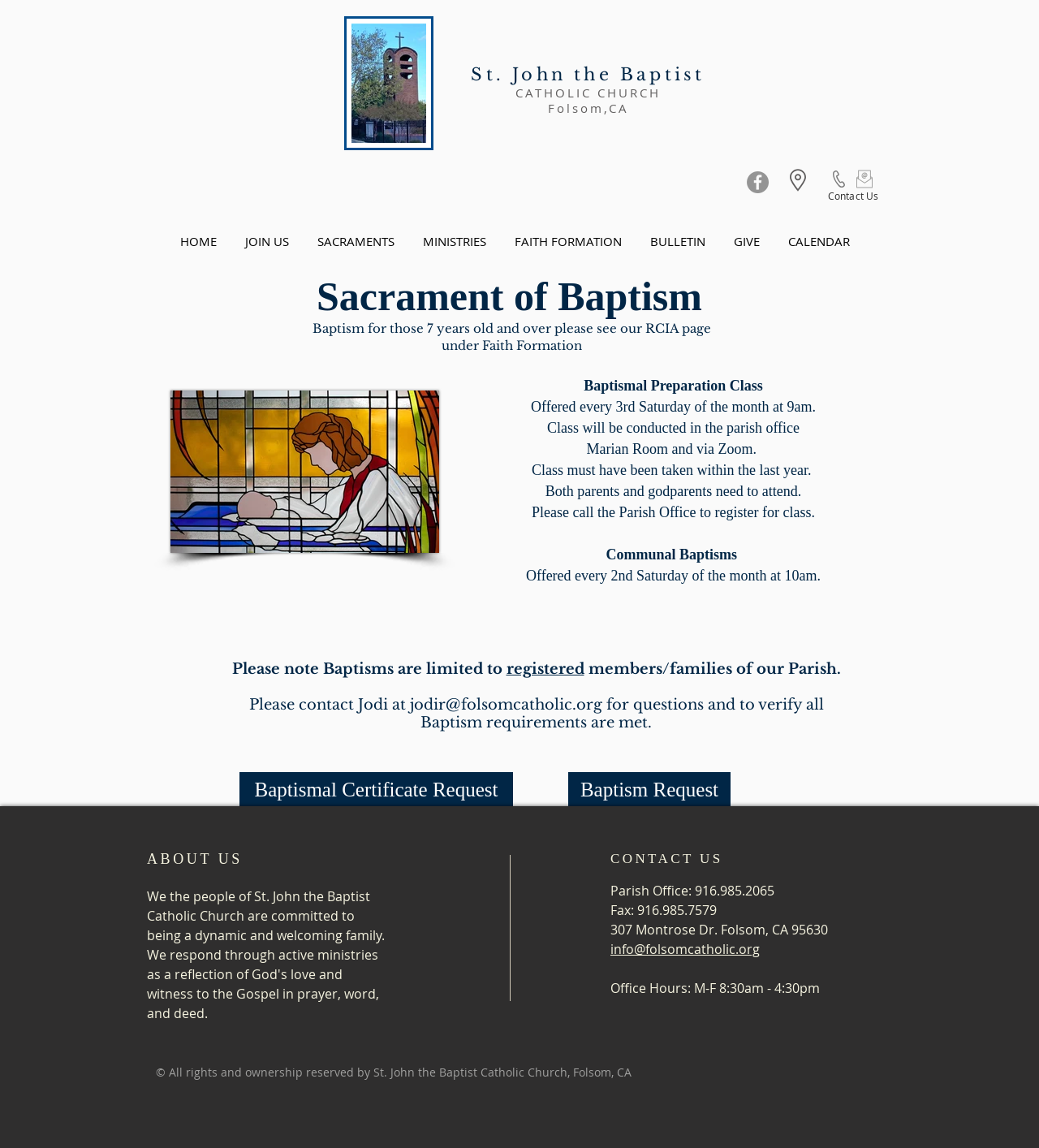Determine the bounding box for the HTML element described here: "Biography & Networth". The coordinates should be given as [left, top, right, bottom] with each number being a float between 0 and 1.

None